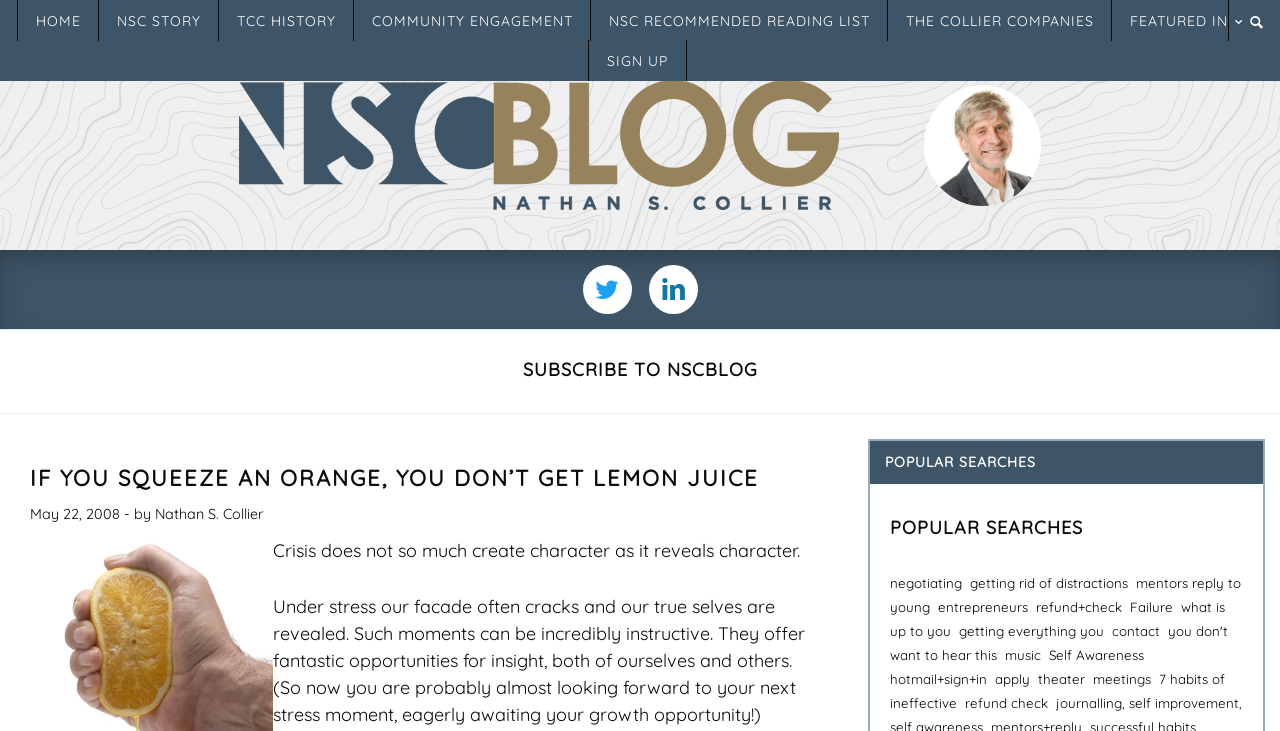Specify the bounding box coordinates of the element's region that should be clicked to achieve the following instruction: "Click on the 'HOME' link". The bounding box coordinates consist of four float numbers between 0 and 1, in the format [left, top, right, bottom].

[0.013, 0.0, 0.077, 0.056]